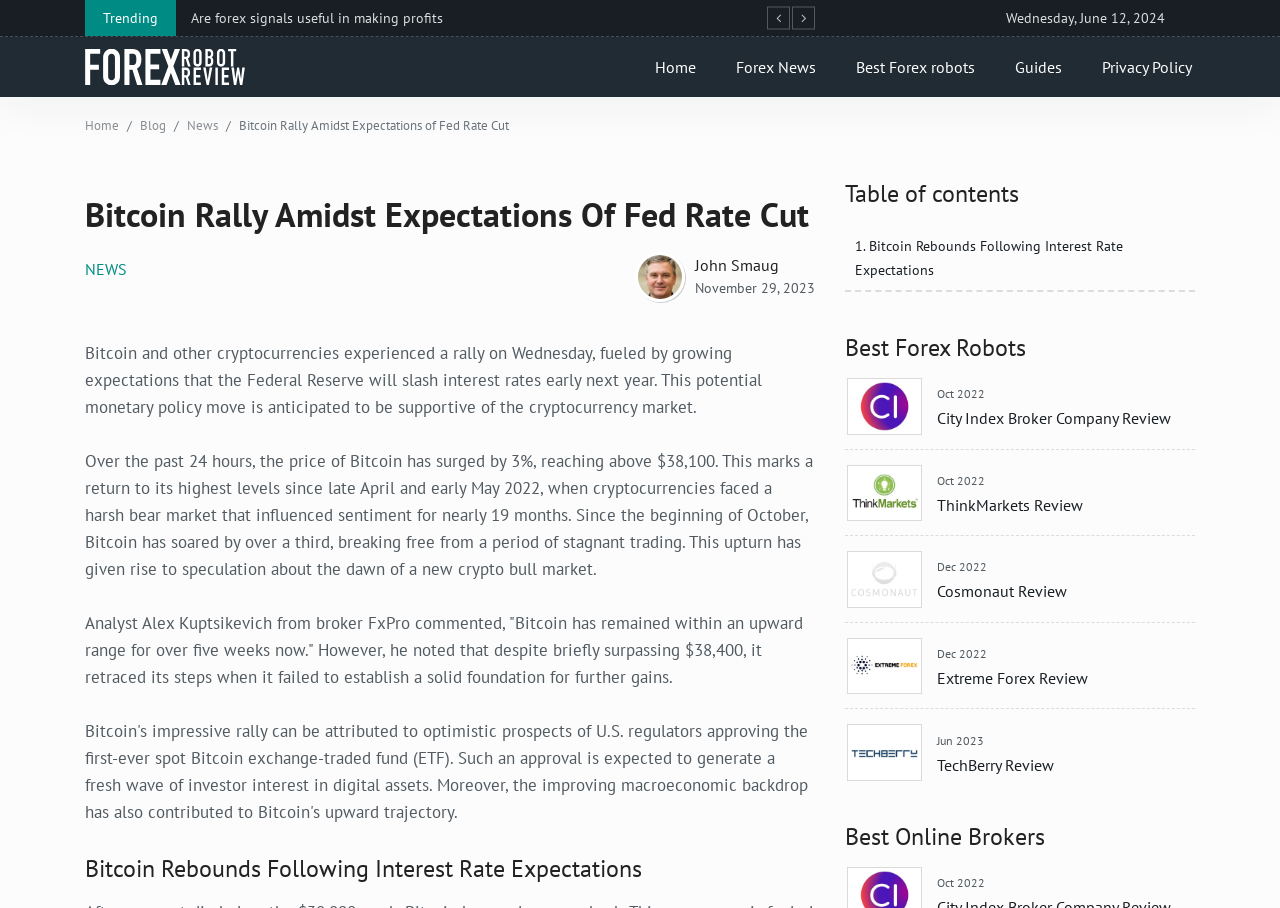Identify and extract the main heading of the webpage.

Bitcoin Rally Amidst Expectations Of Fed Rate Cut